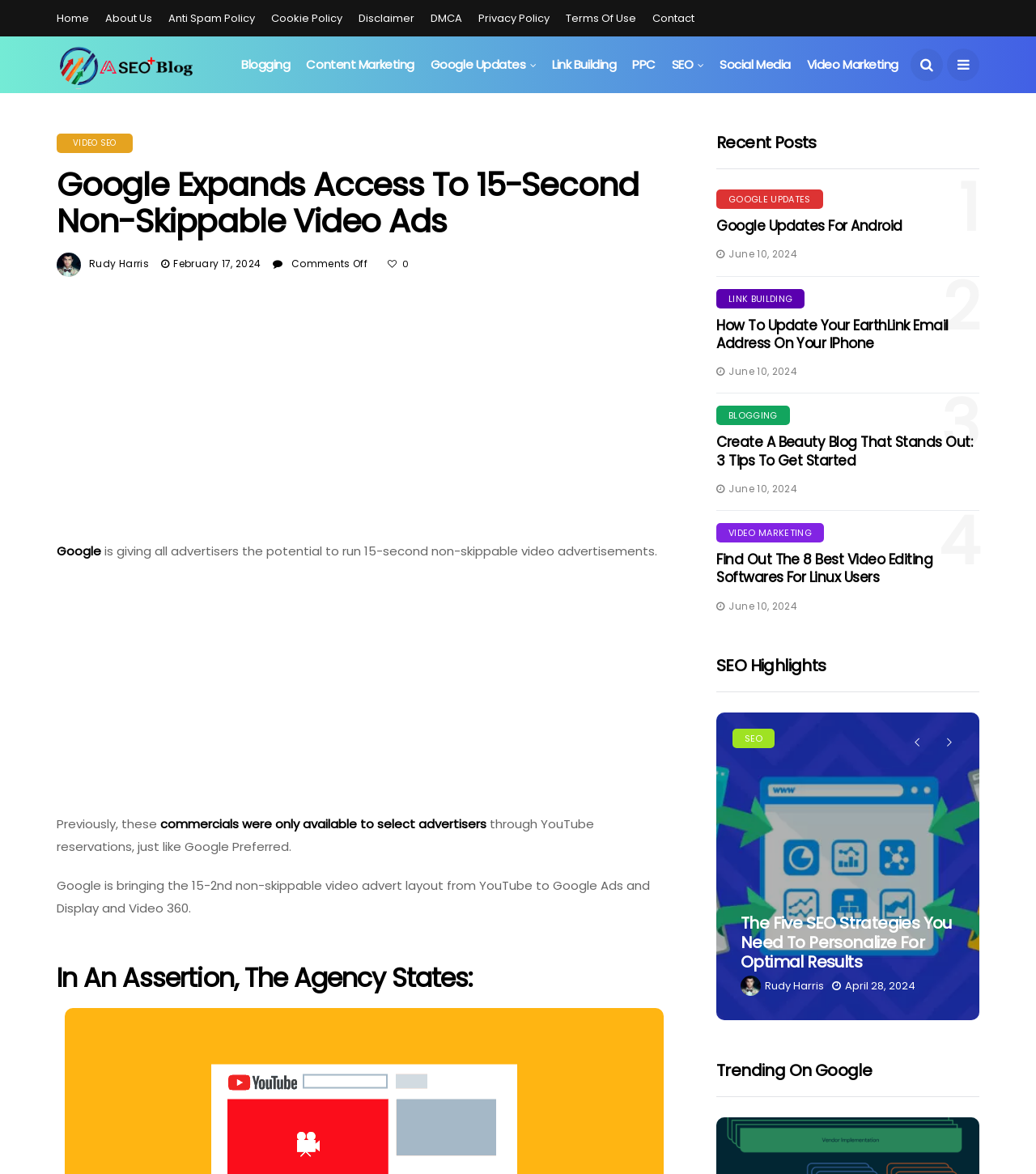Identify the bounding box coordinates for the UI element mentioned here: "aria-label="Advertisement" name="aswift_0" title="Advertisement"". Provide the coordinates as four float values between 0 and 1, i.e., [left, top, right, bottom].

[0.055, 0.26, 0.648, 0.453]